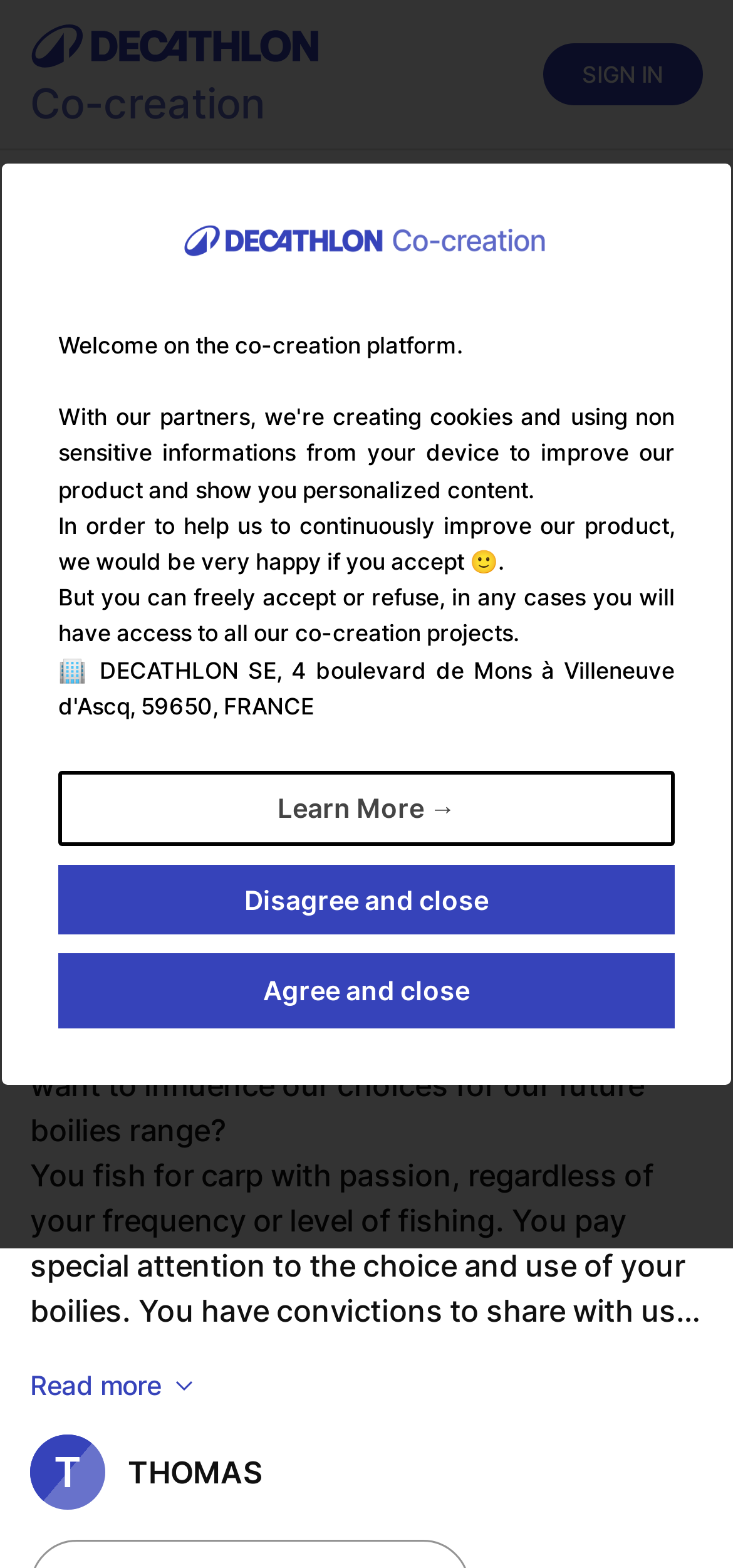Provide a single word or phrase answer to the question: 
What is the name displayed at the bottom of the page?

THOMAS